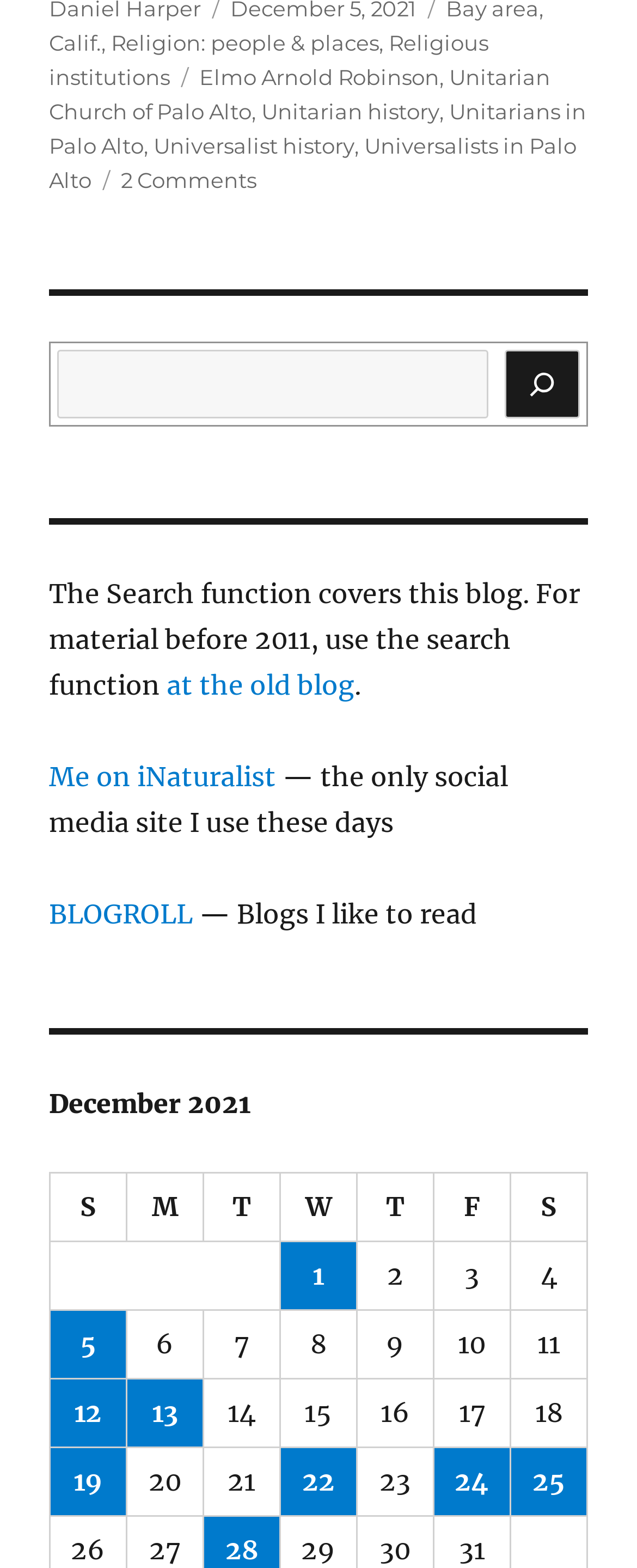Can you pinpoint the bounding box coordinates for the clickable element required for this instruction: "Go to 'BLOGROLL'"? The coordinates should be four float numbers between 0 and 1, i.e., [left, top, right, bottom].

[0.077, 0.572, 0.303, 0.593]